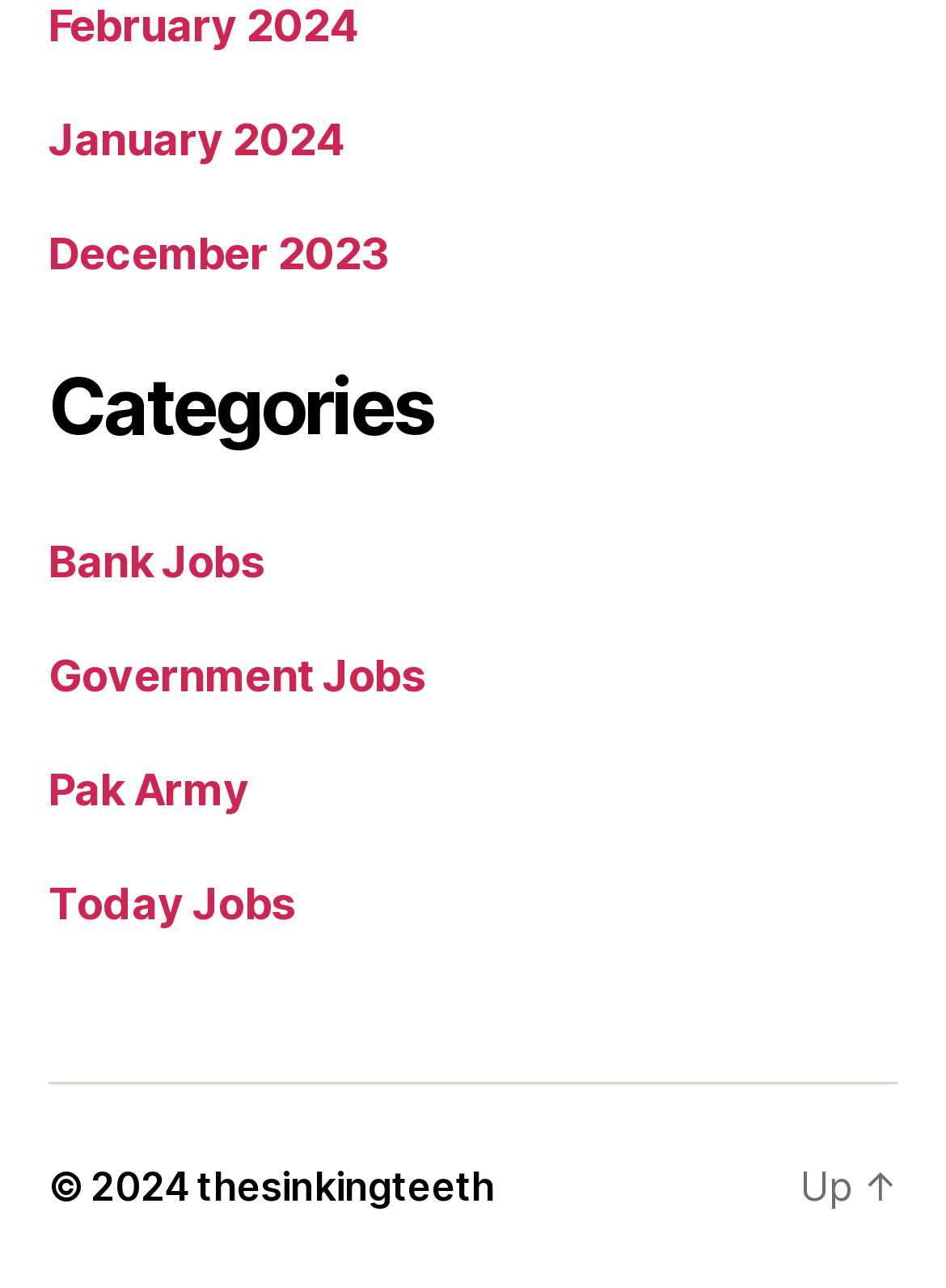Please specify the bounding box coordinates of the clickable region necessary for completing the following instruction: "Browse Bank Jobs". The coordinates must consist of four float numbers between 0 and 1, i.e., [left, top, right, bottom].

[0.051, 0.415, 0.278, 0.455]